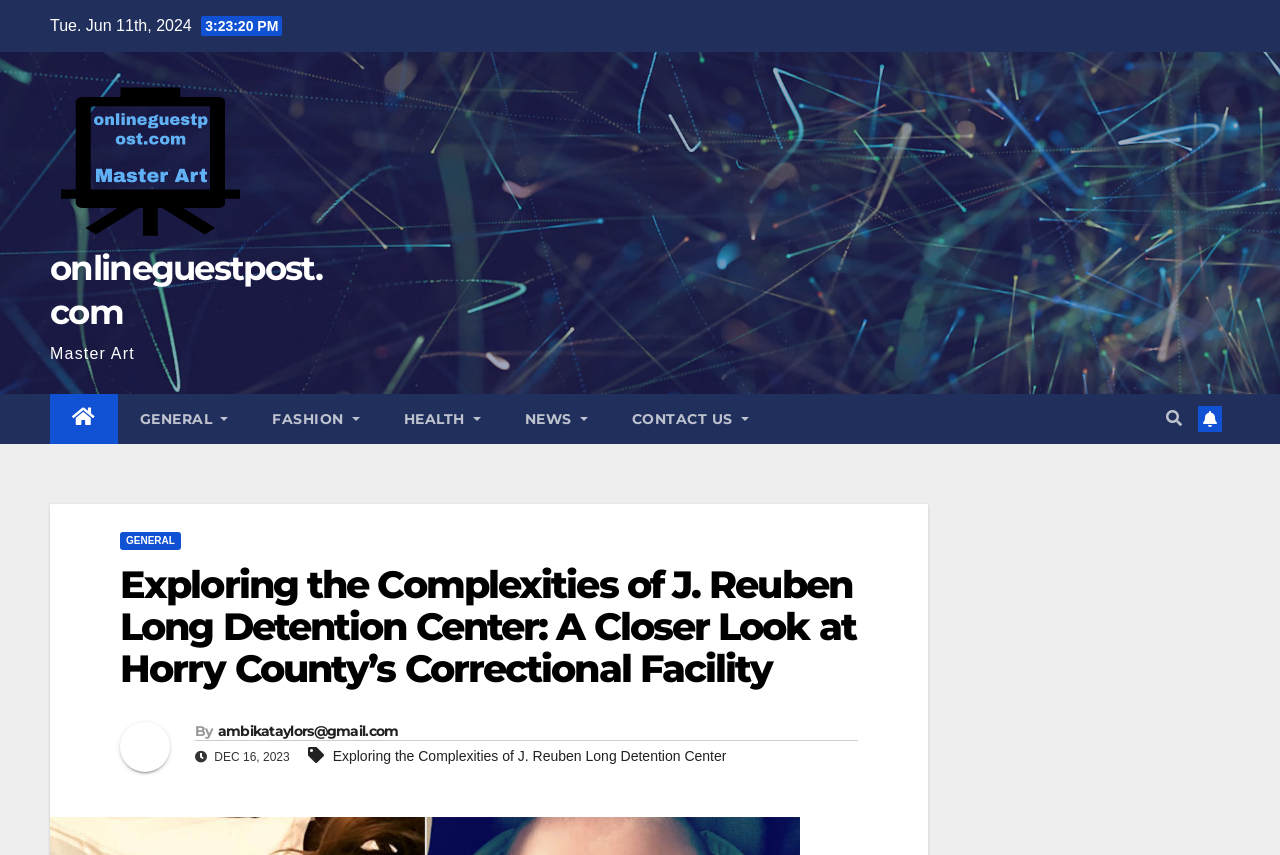Determine the bounding box coordinates for the area that needs to be clicked to fulfill this task: "Go to the 'NEWS' section". The coordinates must be given as four float numbers between 0 and 1, i.e., [left, top, right, bottom].

[0.393, 0.461, 0.476, 0.52]